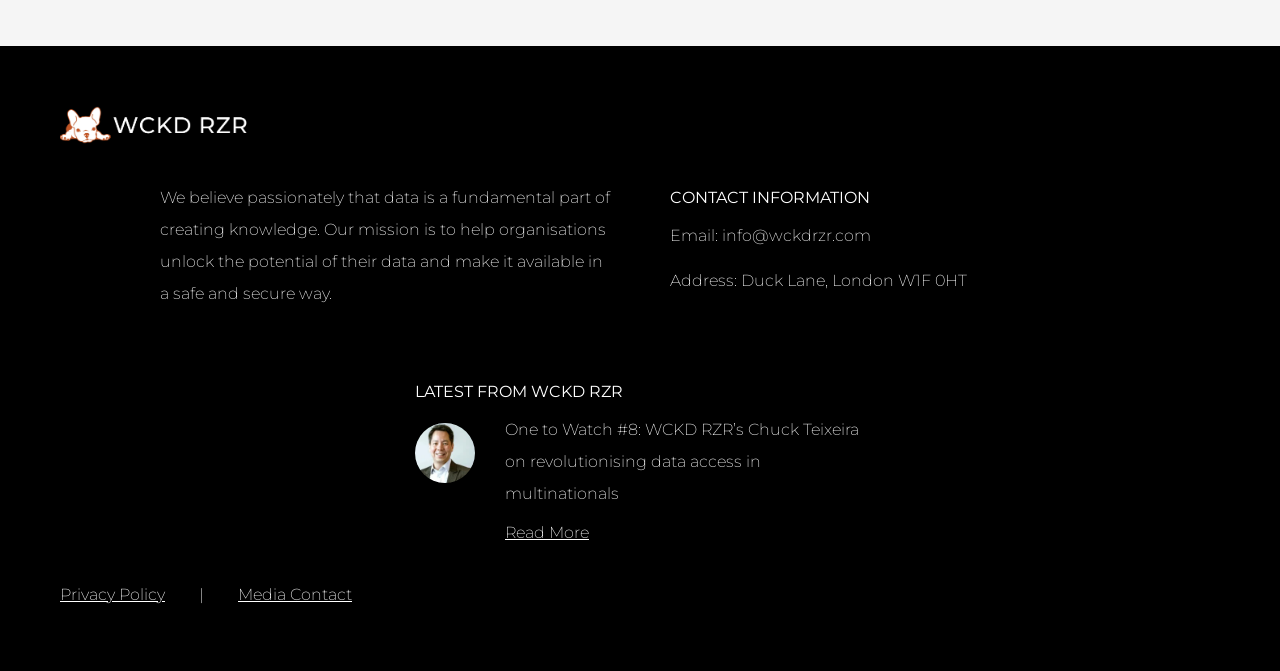Refer to the image and provide a thorough answer to this question:
What is the company's mission?

The company's mission is stated in the StaticText element with the text 'We believe passionately that data is a fundamental part of creating knowledge. Our mission is to help organisations unlock the potential of their data and make it available in a safe and secure way.'